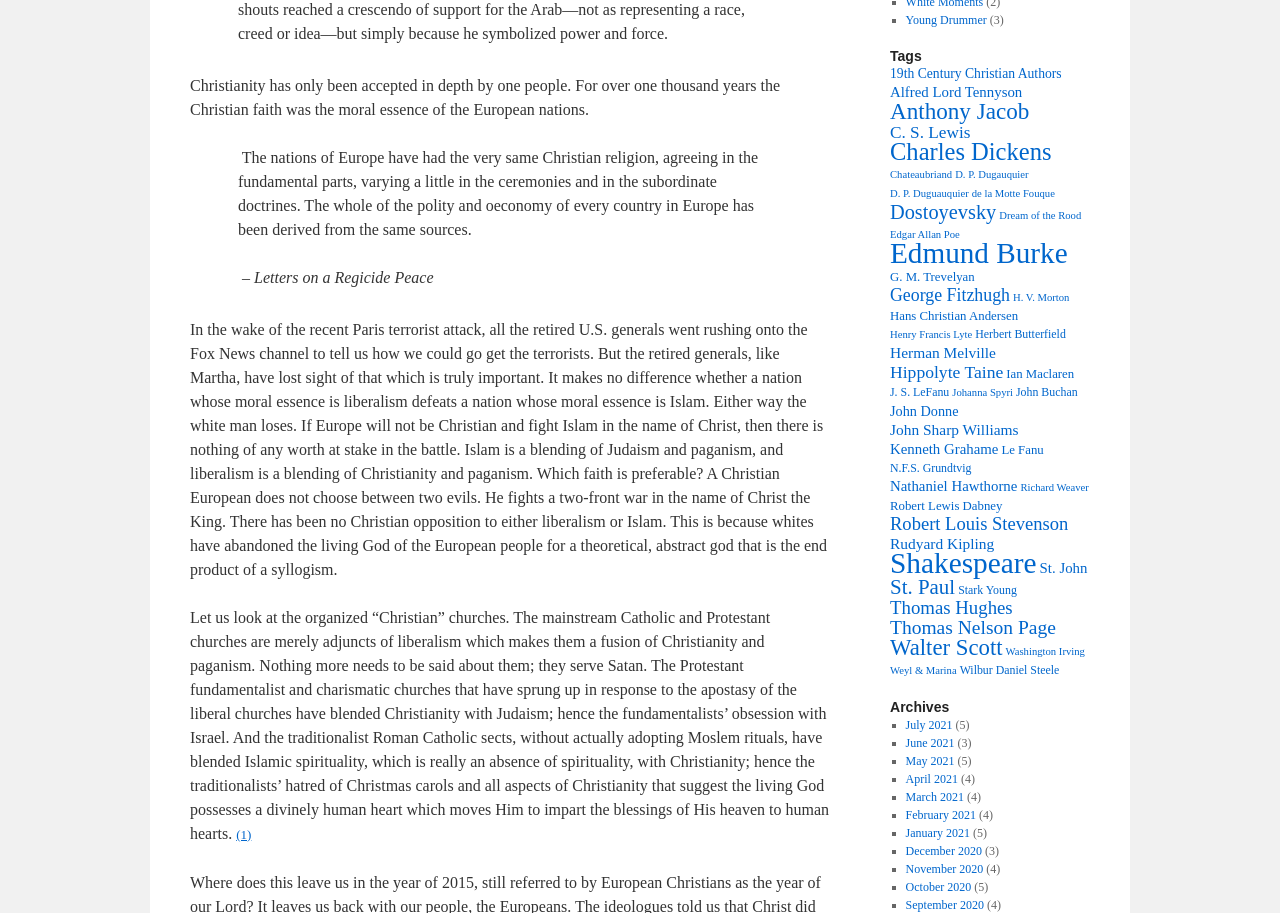Provide a brief response to the question using a single word or phrase: 
What is the tone of the webpage's content?

Serious